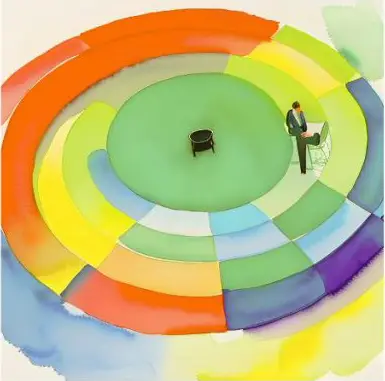What do the concentric circles represent?
Please analyze the image and answer the question with as much detail as possible.

According to the caption, the colorful concentric circles surrounding the figure 'could represent diverse challenges, opportunities, or perspectives within team management', indicating that the circles symbolize these aspects of team dynamics.